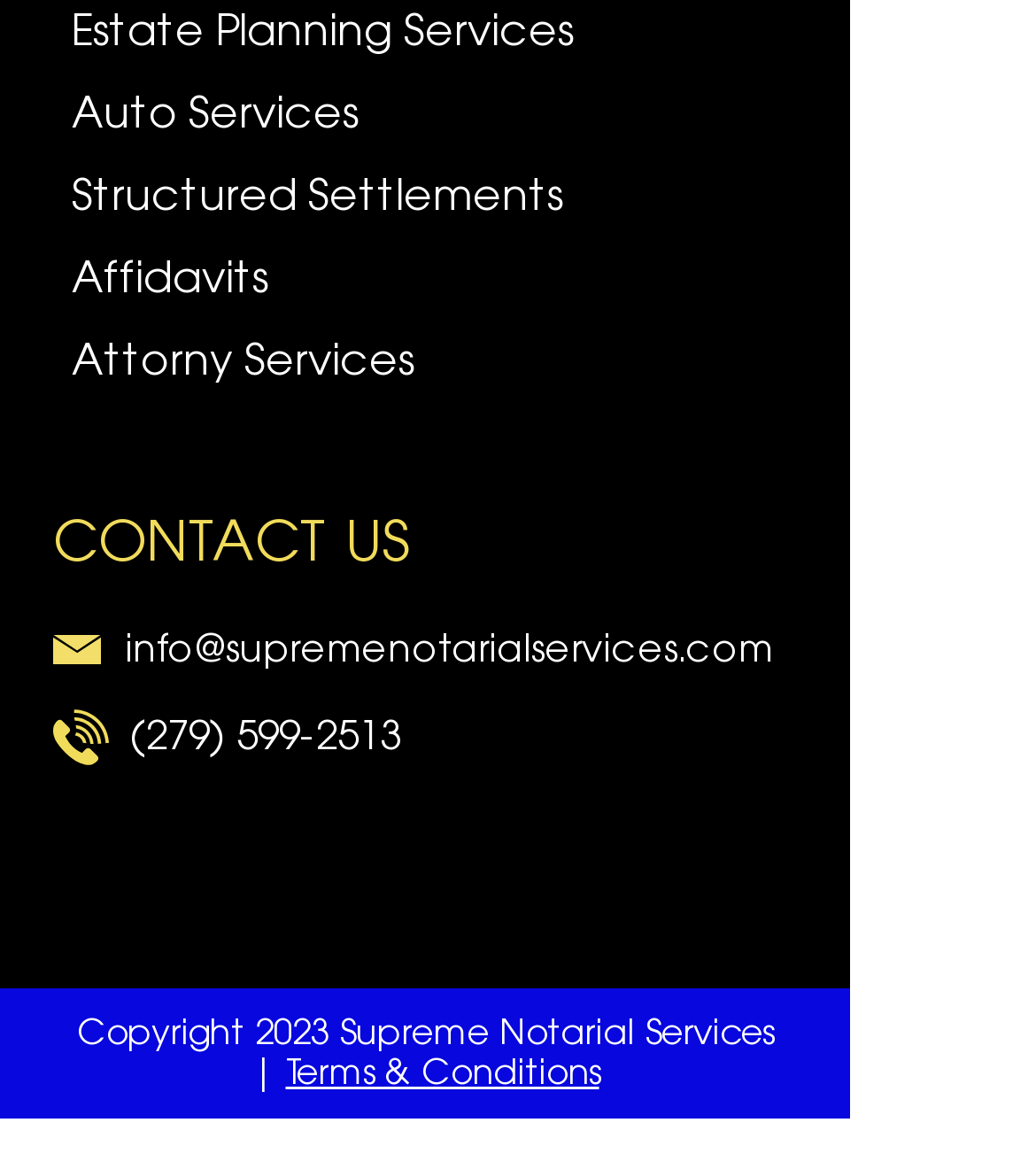What services does Supreme Notarial Services offer?
Using the image as a reference, answer the question in detail.

By examining the links on the webpage, I found that Supreme Notarial Services offers various services including Estate Planning, Auto Services, Structured Settlements, Affidavits, and Attorney Services.